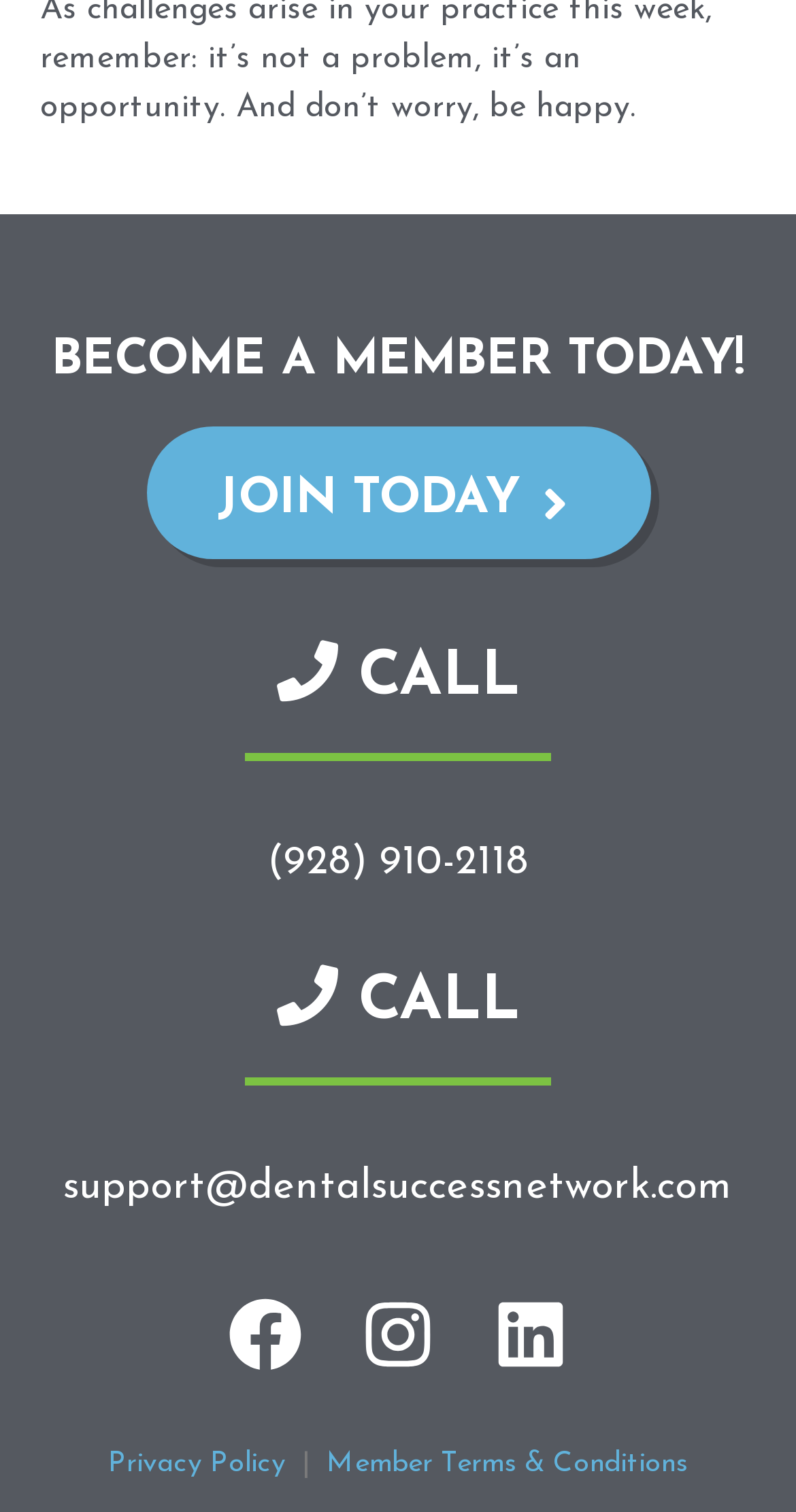Find the bounding box coordinates for the area you need to click to carry out the instruction: "Call (928) 910-2118". The coordinates should be four float numbers between 0 and 1, indicated as [left, top, right, bottom].

[0.336, 0.557, 0.664, 0.584]